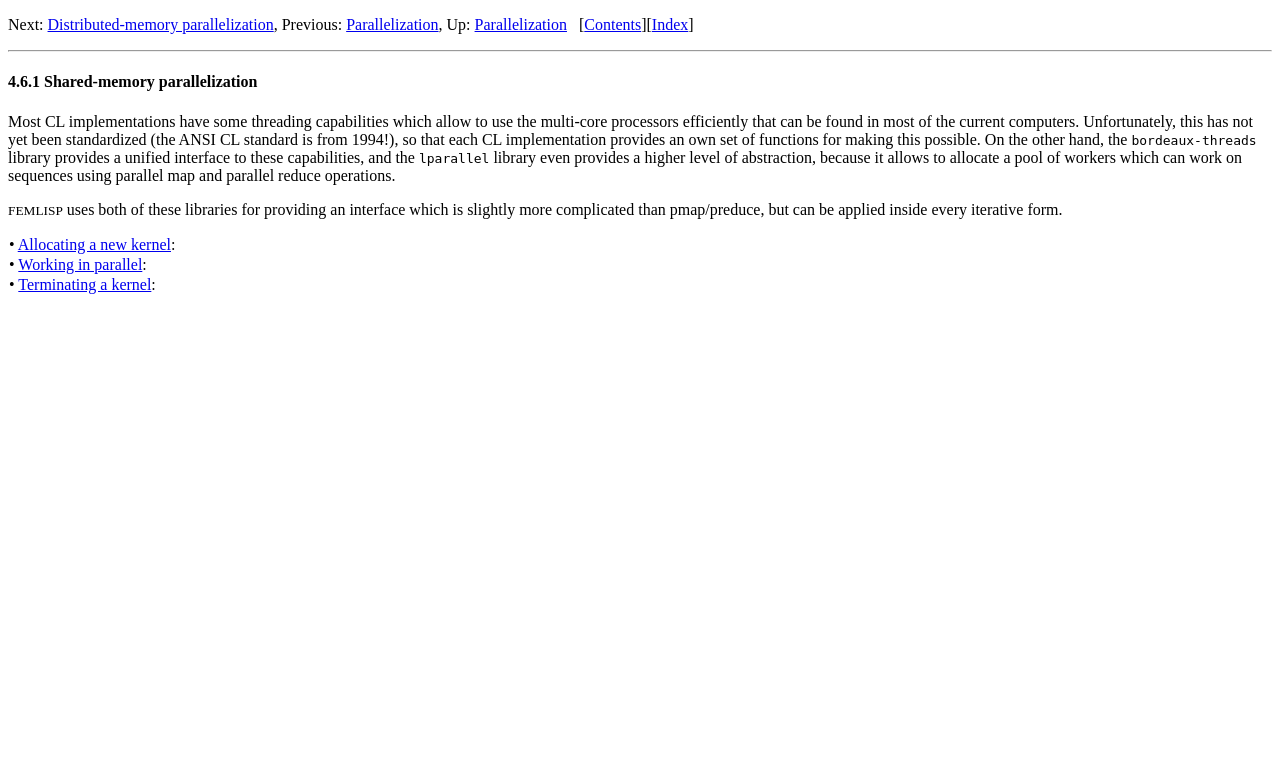Examine the screenshot and answer the question in as much detail as possible: What is the function of the bordeaux-threads library?

The webpage states that the bordeaux-threads library provides a unified interface to the threading capabilities of different CL implementations, making it easier to use parallel computing in Femlisp.